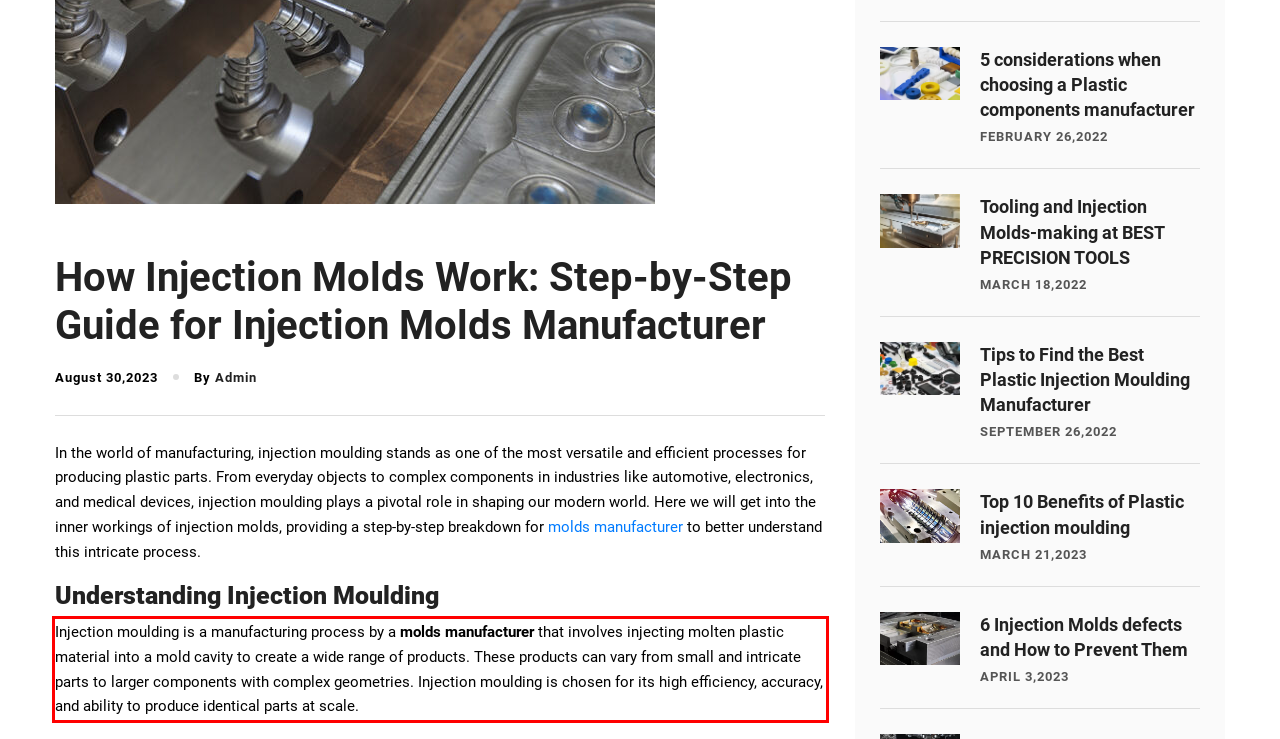Using OCR, extract the text content found within the red bounding box in the given webpage screenshot.

Injection moulding is a manufacturing process by a molds manufacturer that involves injecting molten plastic material into a mold cavity to create a wide range of products. These products can vary from small and intricate parts to larger components with complex geometries. Injection moulding is chosen for its high efficiency, accuracy, and ability to produce identical parts at scale.